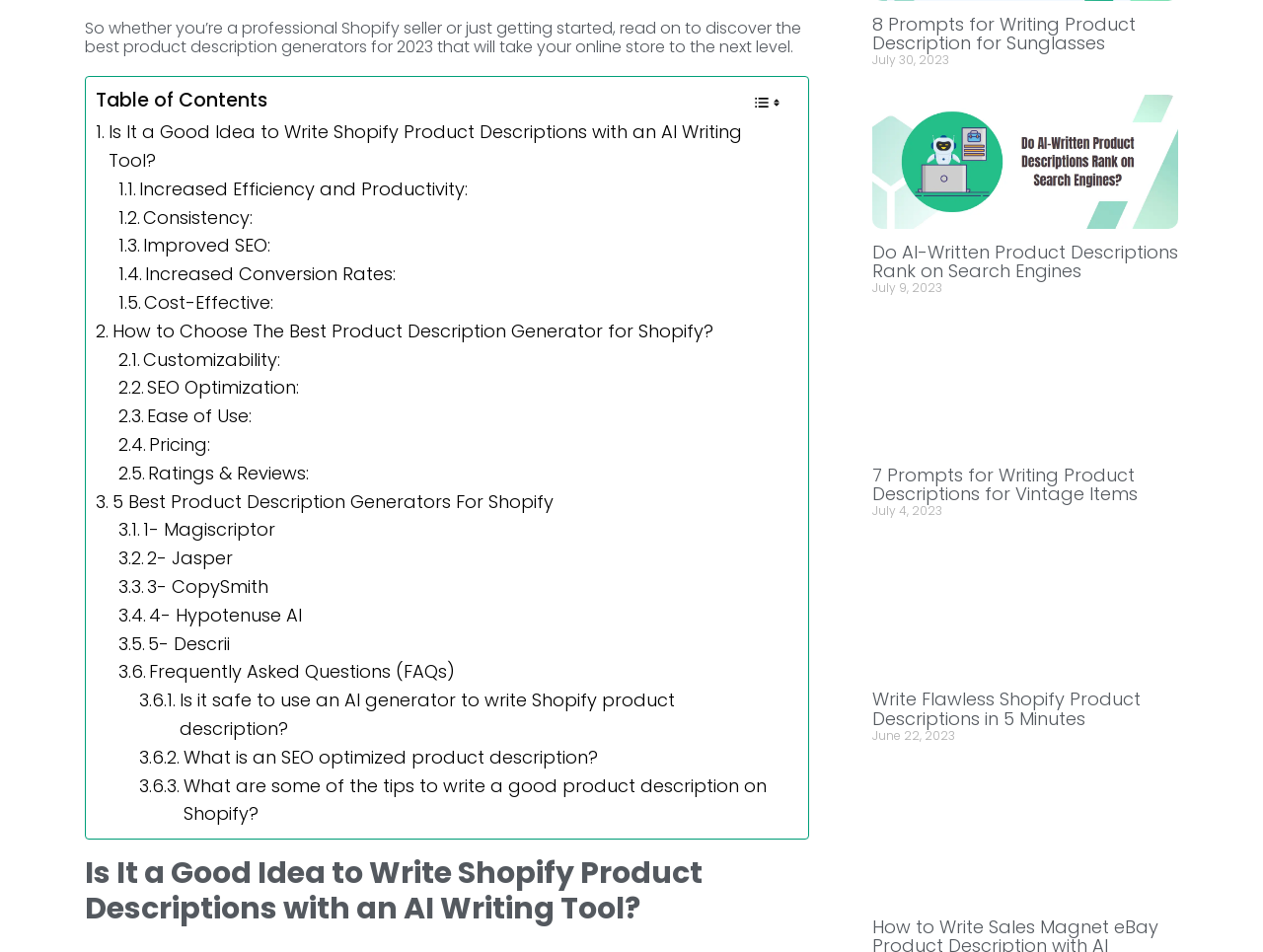Using the given description, provide the bounding box coordinates formatted as (top-left x, top-left y, bottom-right x, bottom-right y), with all values being floating point numbers between 0 and 1. Description: Increased Conversion Rates:

[0.094, 0.274, 0.314, 0.304]